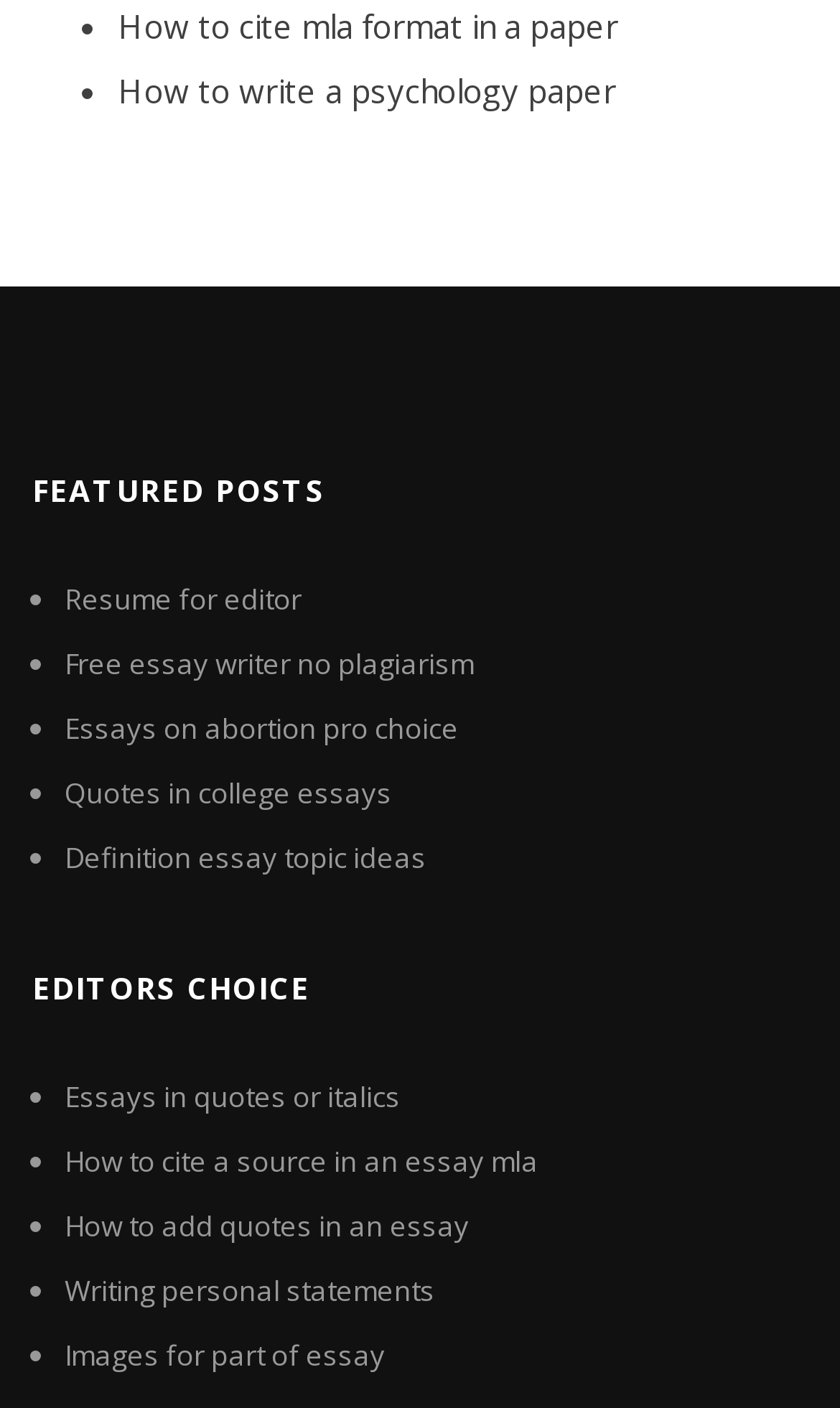Predict the bounding box coordinates of the UI element that matches this description: "Images for part of essay". The coordinates should be in the format [left, top, right, bottom] with each value between 0 and 1.

[0.077, 0.949, 0.459, 0.976]